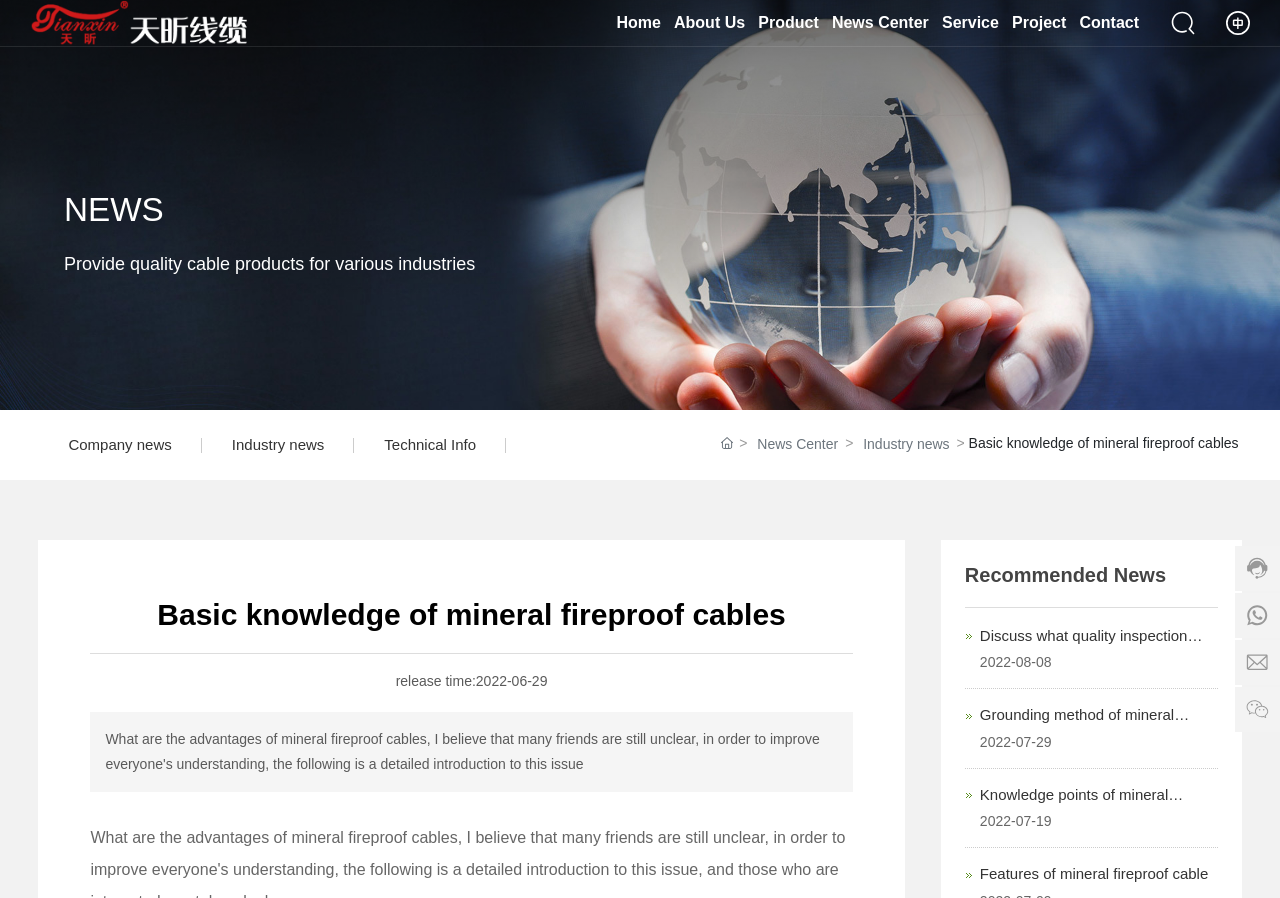What is the title of the news section?
Using the information from the image, provide a comprehensive answer to the question.

The title of the news section is obtained from the heading element on the webpage, which is 'NEWS'.